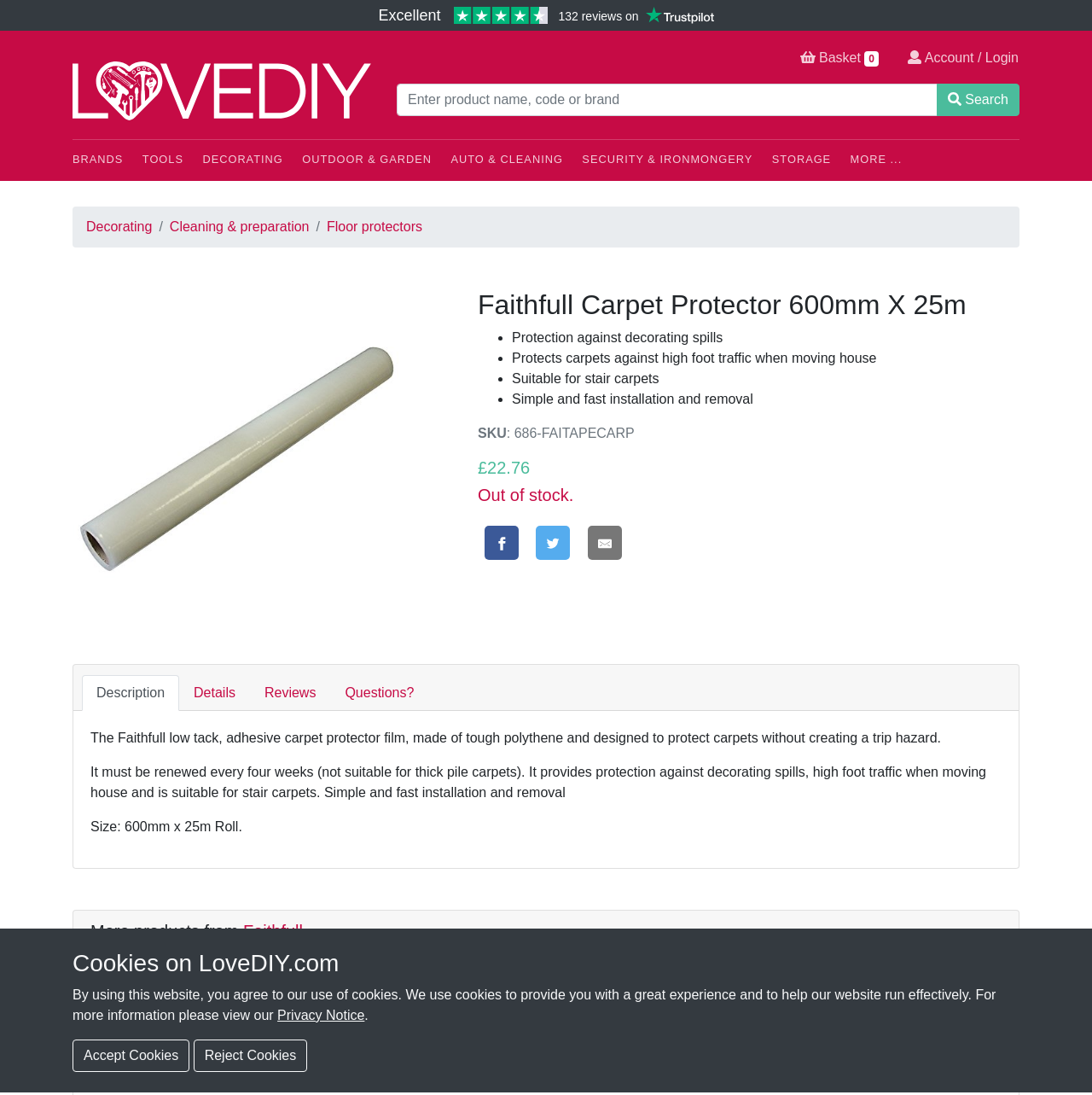Specify the bounding box coordinates of the region I need to click to perform the following instruction: "Search for a product". The coordinates must be four float numbers in the range of 0 to 1, i.e., [left, top, right, bottom].

[0.363, 0.076, 0.934, 0.106]